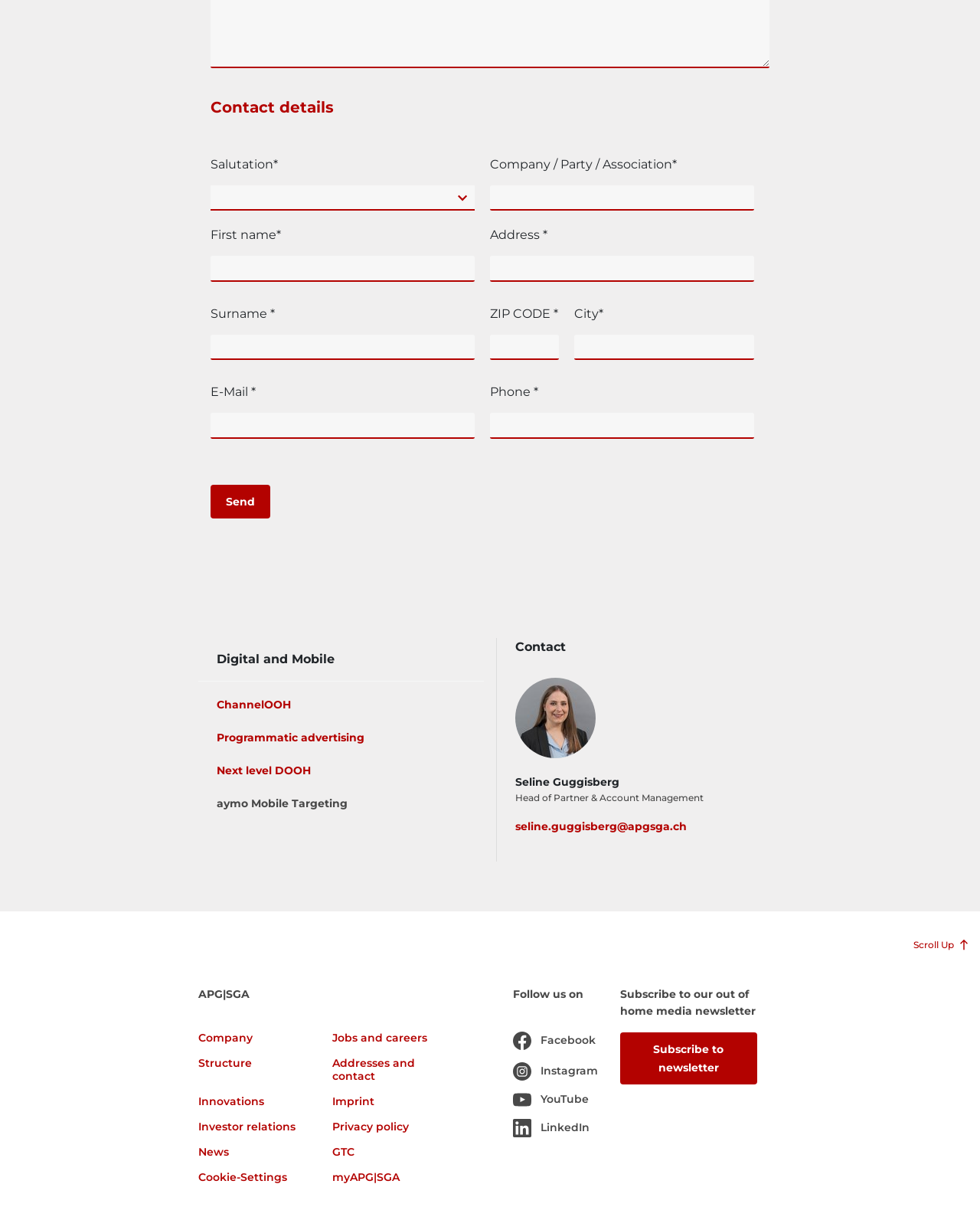Can you provide the bounding box coordinates for the element that should be clicked to implement the instruction: "Subscribe to out of home media newsletter"?

[0.632, 0.846, 0.773, 0.889]